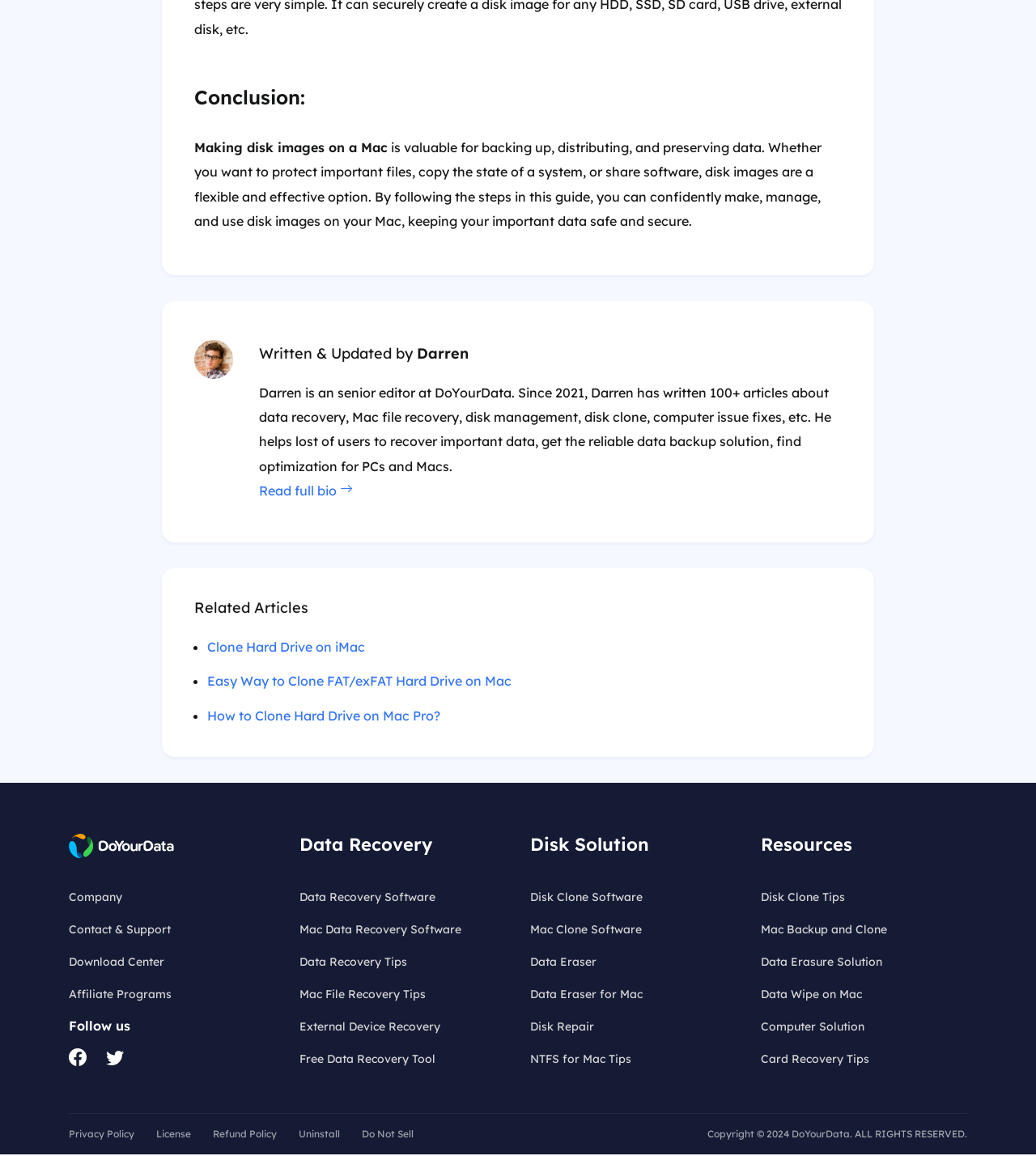Given the element description: "Resources", predict the bounding box coordinates of the UI element it refers to, using four float numbers between 0 and 1, i.e., [left, top, right, bottom].

[0.734, 0.72, 0.823, 0.743]